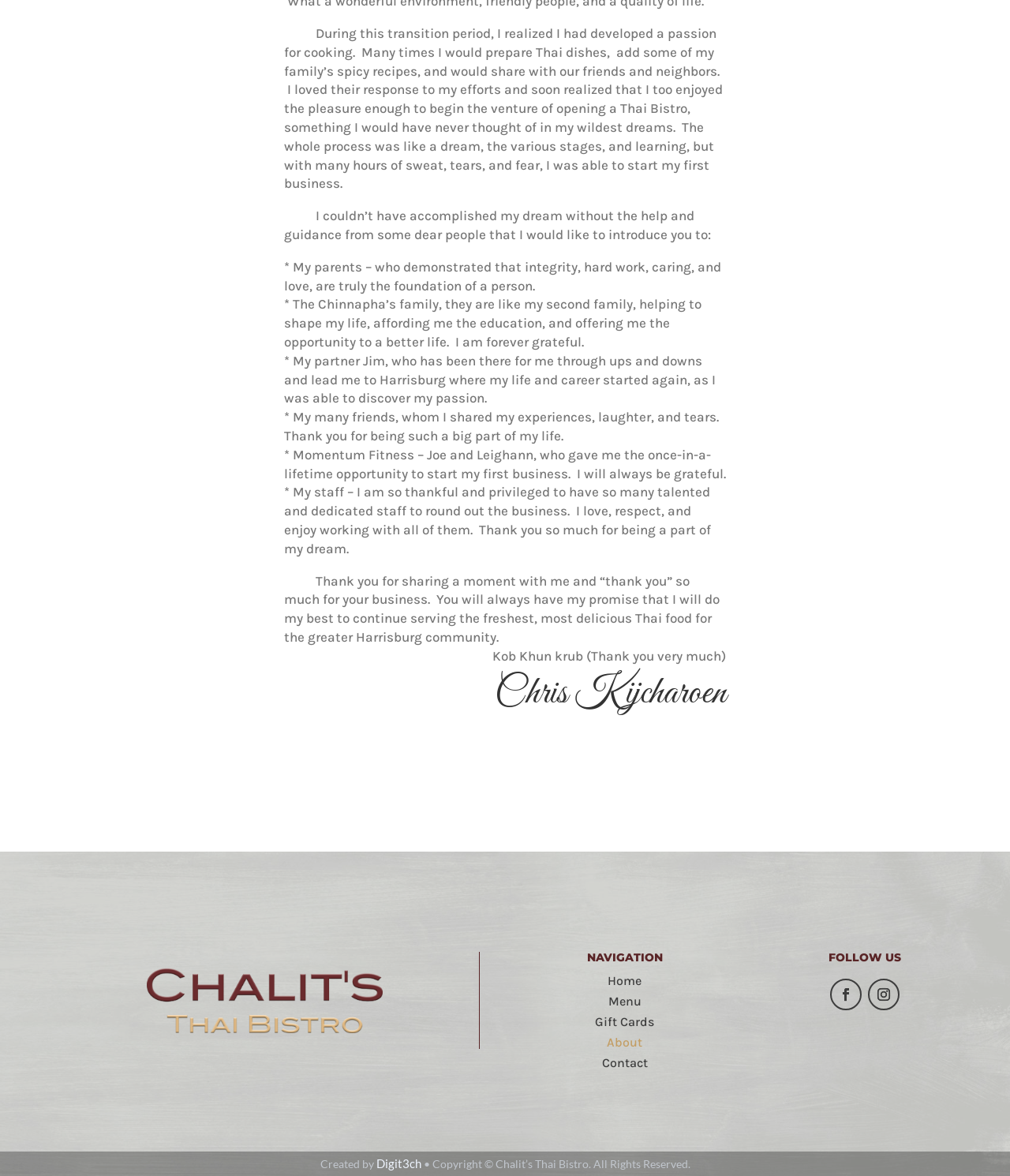Determine the bounding box coordinates of the region to click in order to accomplish the following instruction: "Click on the 'Home' link". Provide the coordinates as four float numbers between 0 and 1, specifically [left, top, right, bottom].

[0.602, 0.827, 0.635, 0.84]